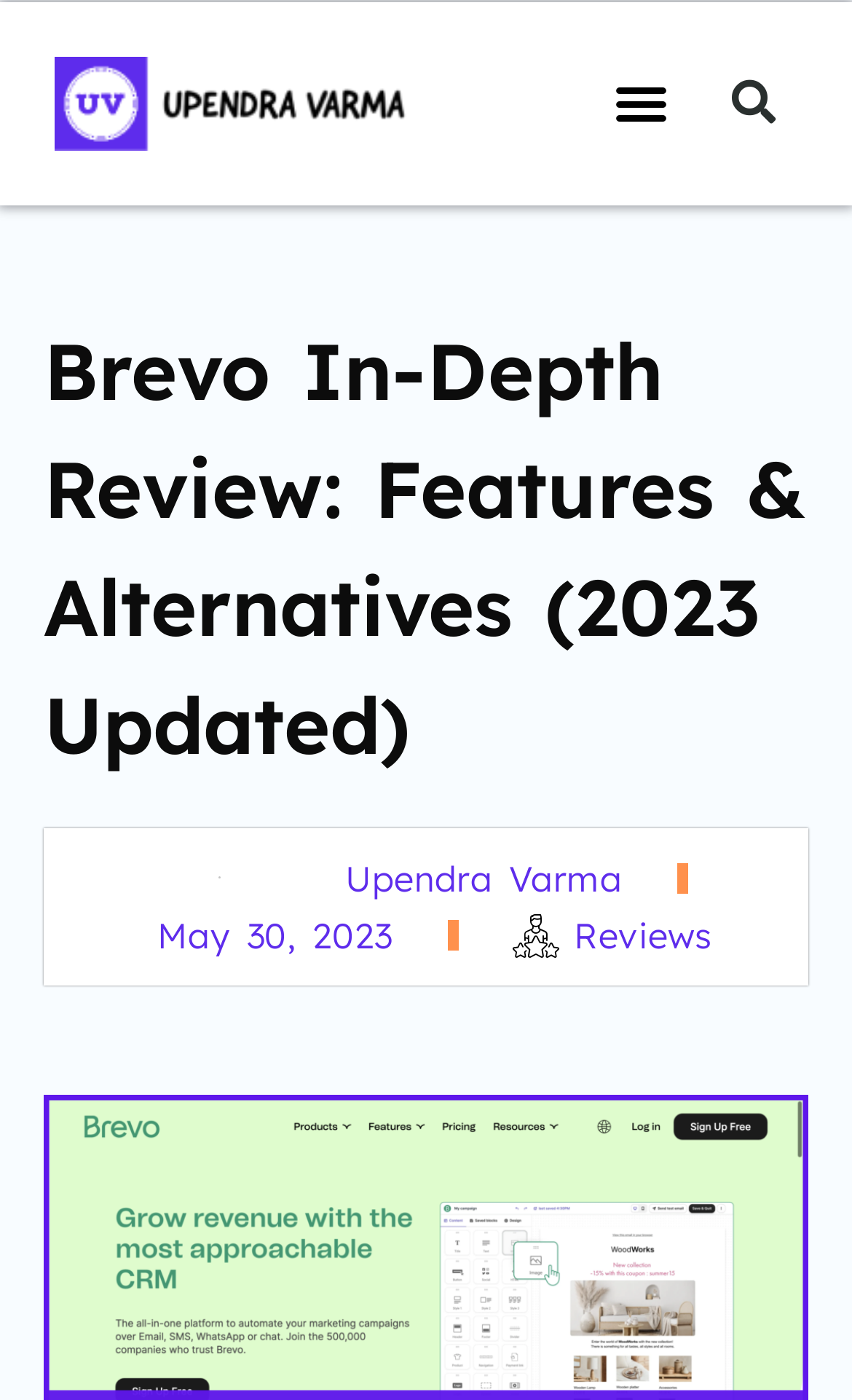Generate a thorough explanation of the webpage's elements.

The webpage is a review page for Brevo, with a focus on its features, pricing, and alternatives. At the top left, there is a link, and next to it, a menu toggle button. On the top right, there is a search bar with a search button. 

Below the top section, there is a main heading that reads "Brevo In-Depth Review: Features & Alternatives (2023 Updated)". 

Under the main heading, there is an author section, which includes a link to the author's profile, "Upendra Varma", accompanied by a small image of the author. The author's name is also a link. Next to the author's information, there is a link showing the date "May 30, 2023". 

On the right side of the author section, there is a link labeled "Reviews".